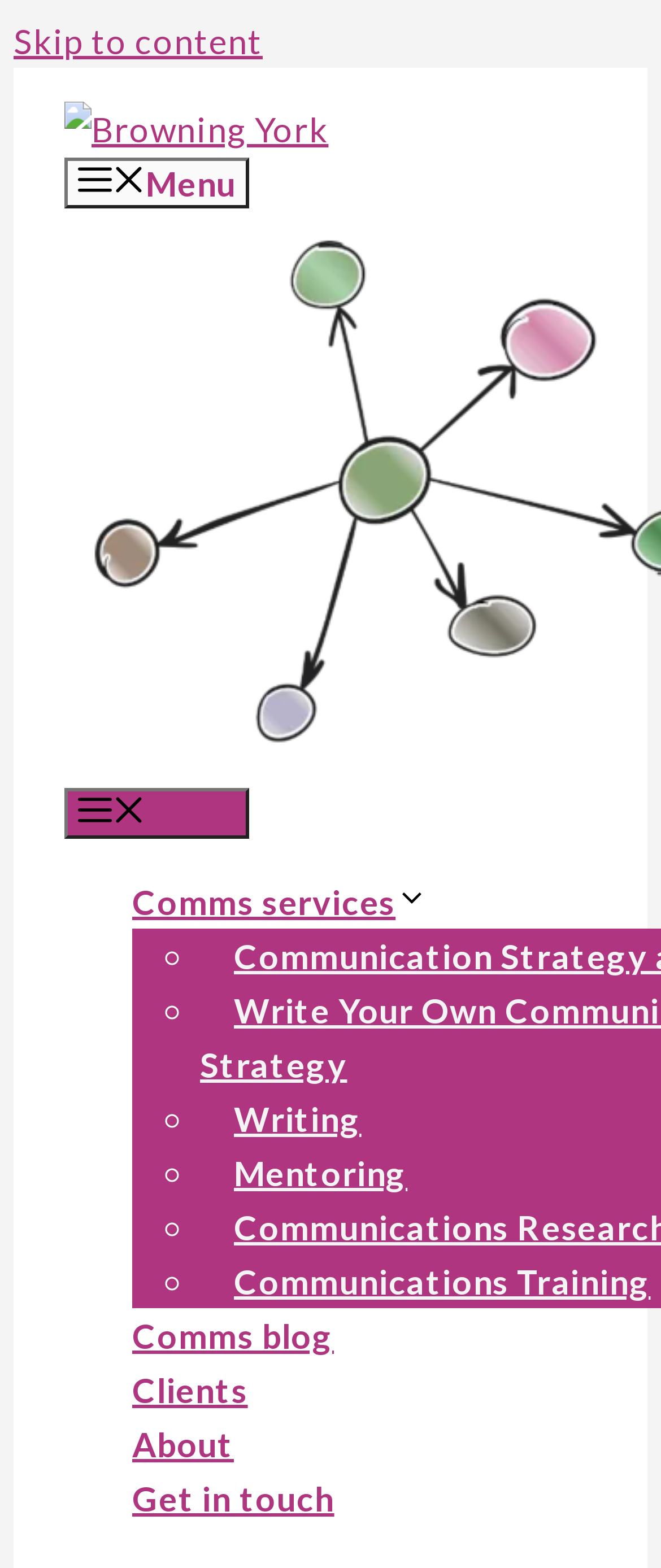Identify the bounding box of the UI component described as: "Comms blog".

[0.2, 0.839, 0.505, 0.865]